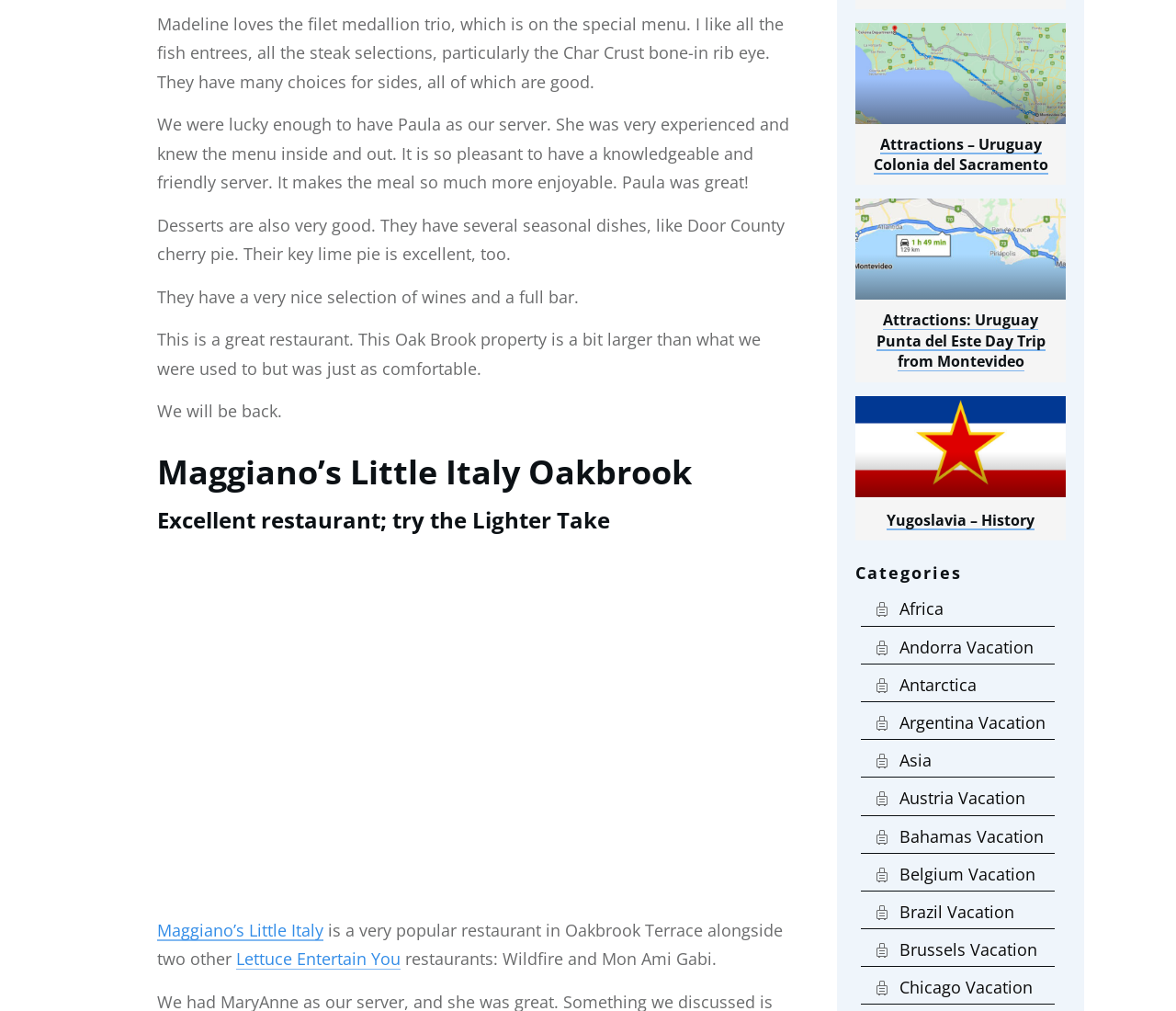Find the bounding box coordinates of the element I should click to carry out the following instruction: "Click the link to Lettuce Entertain You".

[0.201, 0.938, 0.341, 0.96]